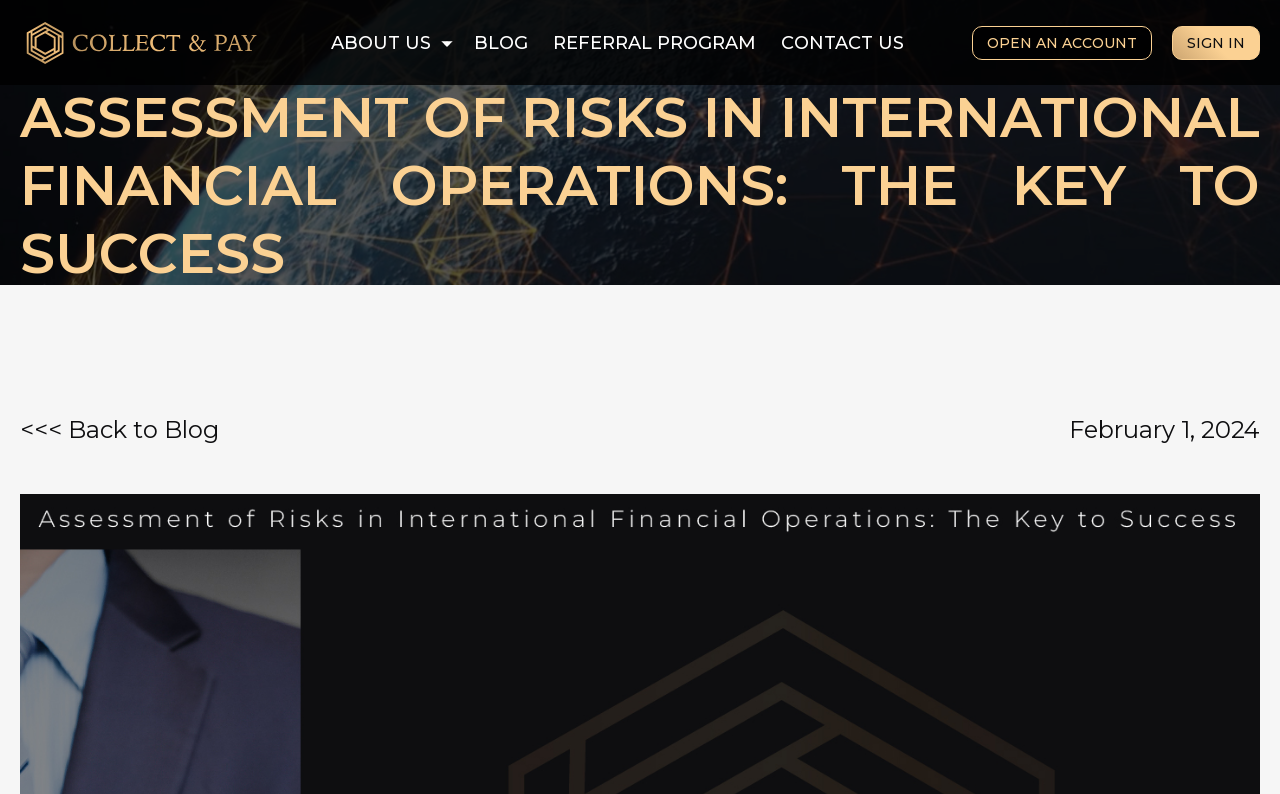Locate the bounding box for the described UI element: "<<< Back to Blog". Ensure the coordinates are four float numbers between 0 and 1, formatted as [left, top, right, bottom].

[0.016, 0.523, 0.171, 0.559]